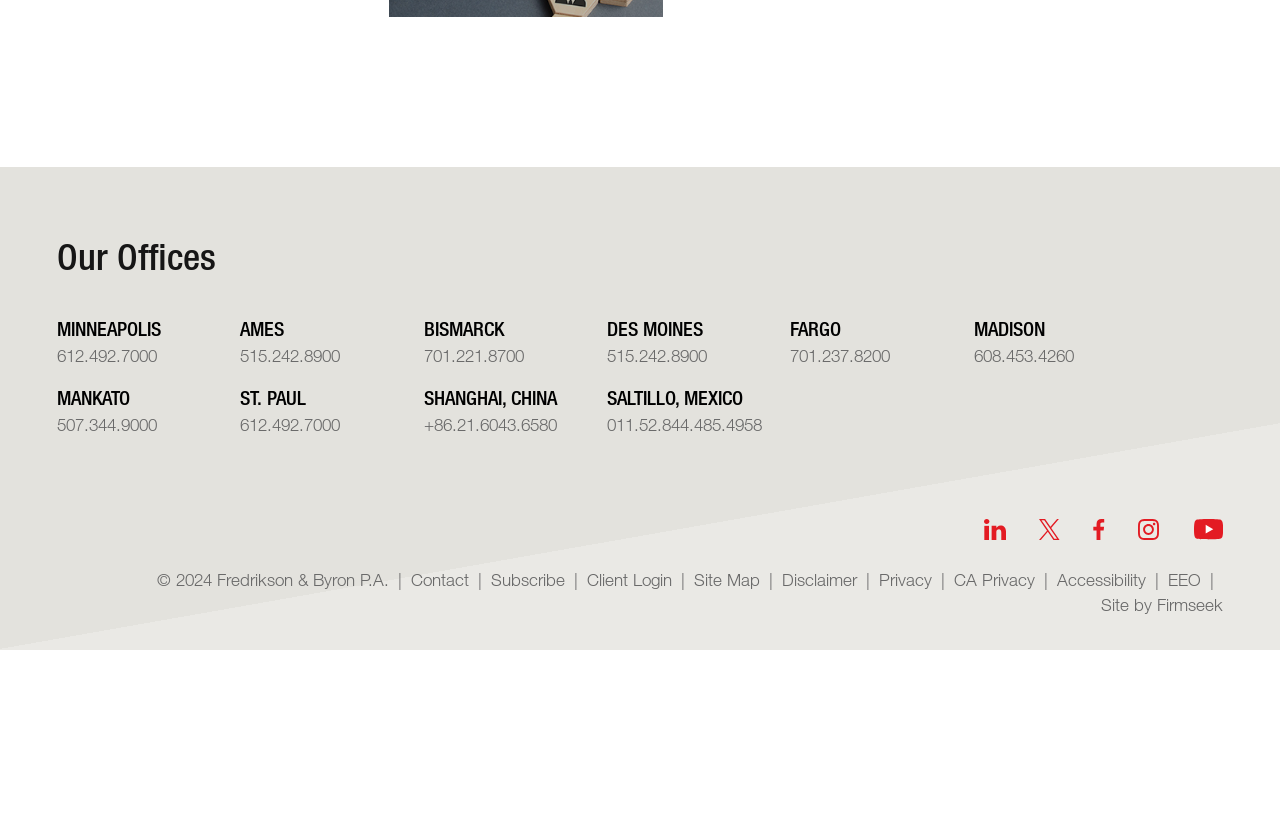Determine the coordinates of the bounding box for the clickable area needed to execute this instruction: "Click on Client Login link".

[0.458, 0.693, 0.525, 0.718]